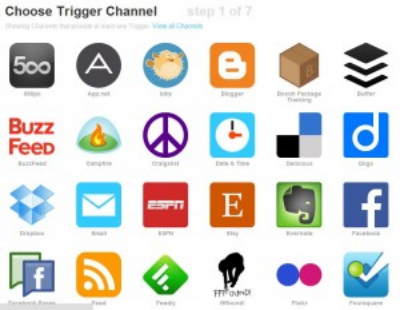What types of services are represented by the icons?
Please analyze the image and answer the question with as much detail as possible.

The icons represent various popular services like BuzzFeed, ESPN, and Dropbox, as well as social media and content-sharing platforms like Facebook and Twitter, which can be integrated into the IFTTT service.